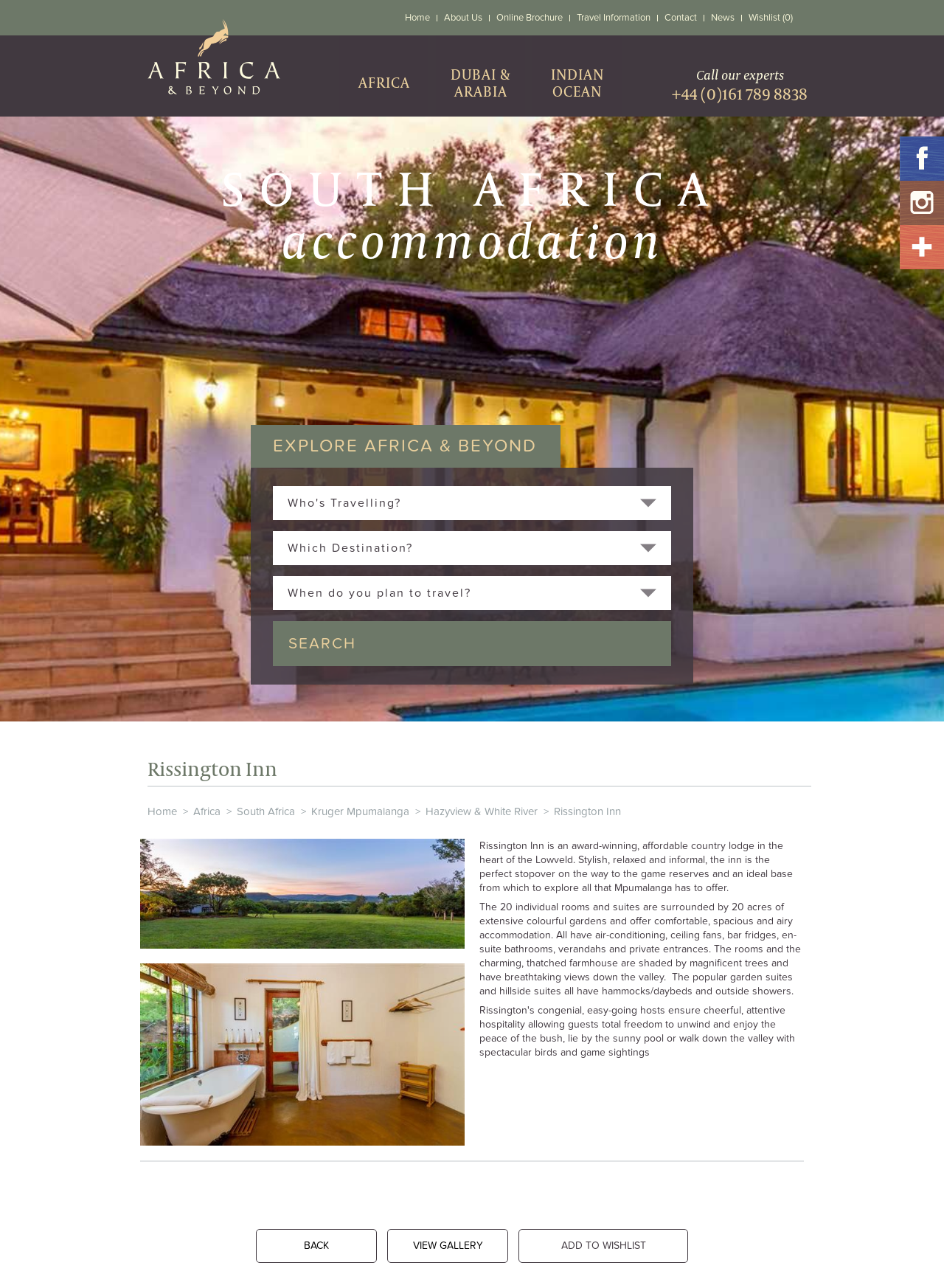How many acres of gardens does the inn have?
Please provide a comprehensive answer based on the information in the image.

The text 'The 20 individual rooms and suites are surrounded by 20 acres of extensive colourful gardens...' provides the answer to this question.